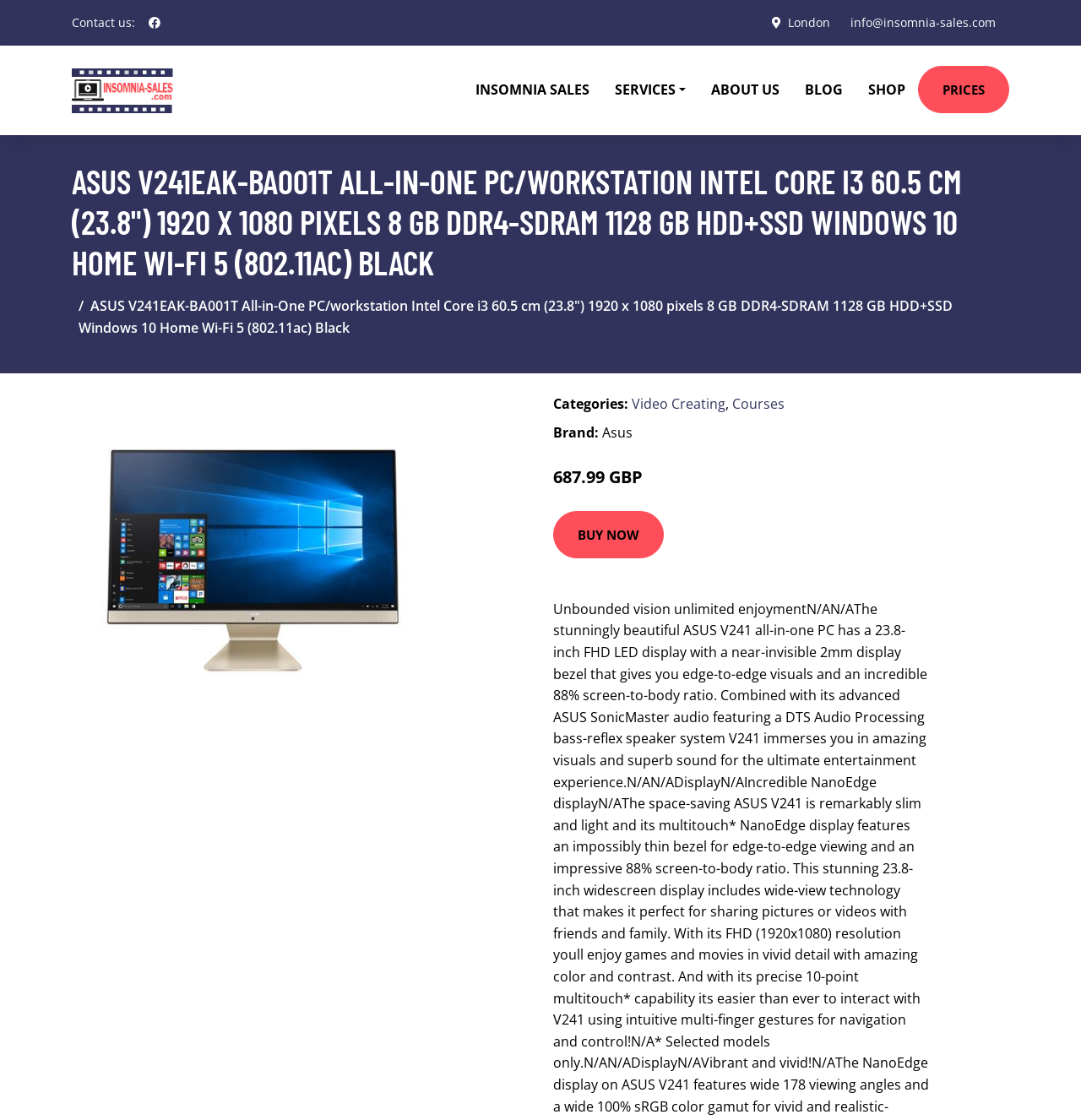Elaborate on the webpage's design and content in a detailed caption.

The webpage appears to be an e-commerce page for a product, specifically an ASUS all-in-one PC/workstation. At the top left, there is a contact information section with a "Contact us:" label, followed by social profile and location links. Next to it, there is a logo with the text "Insomnia Sales | Hire The Best Video Production Company" and an image with the same text.

Below the logo, there is a navigation menu with links to "SERVICES", "ABOUT US", "BLOG", "SHOP", and "PRICES". The "SERVICES" link has a dropdown menu.

The main content of the page is dedicated to the product, with a large heading that describes the product's features. Below the heading, there is a breadcrumb navigation section that shows the product's category.

On the left side of the page, there is an image of the product. Below the image, there are sections for categories, brand, and price. The categories section lists "Video Creating" and "Courses", separated by a comma. The brand section displays "Asus", and the price section shows the original price of "687.99 GBP" with a strikethrough, indicating a discount, and a new price of "806.79 GBP".

Finally, there is a prominent "BUY NOW" link at the bottom left of the page, encouraging the user to make a purchase.